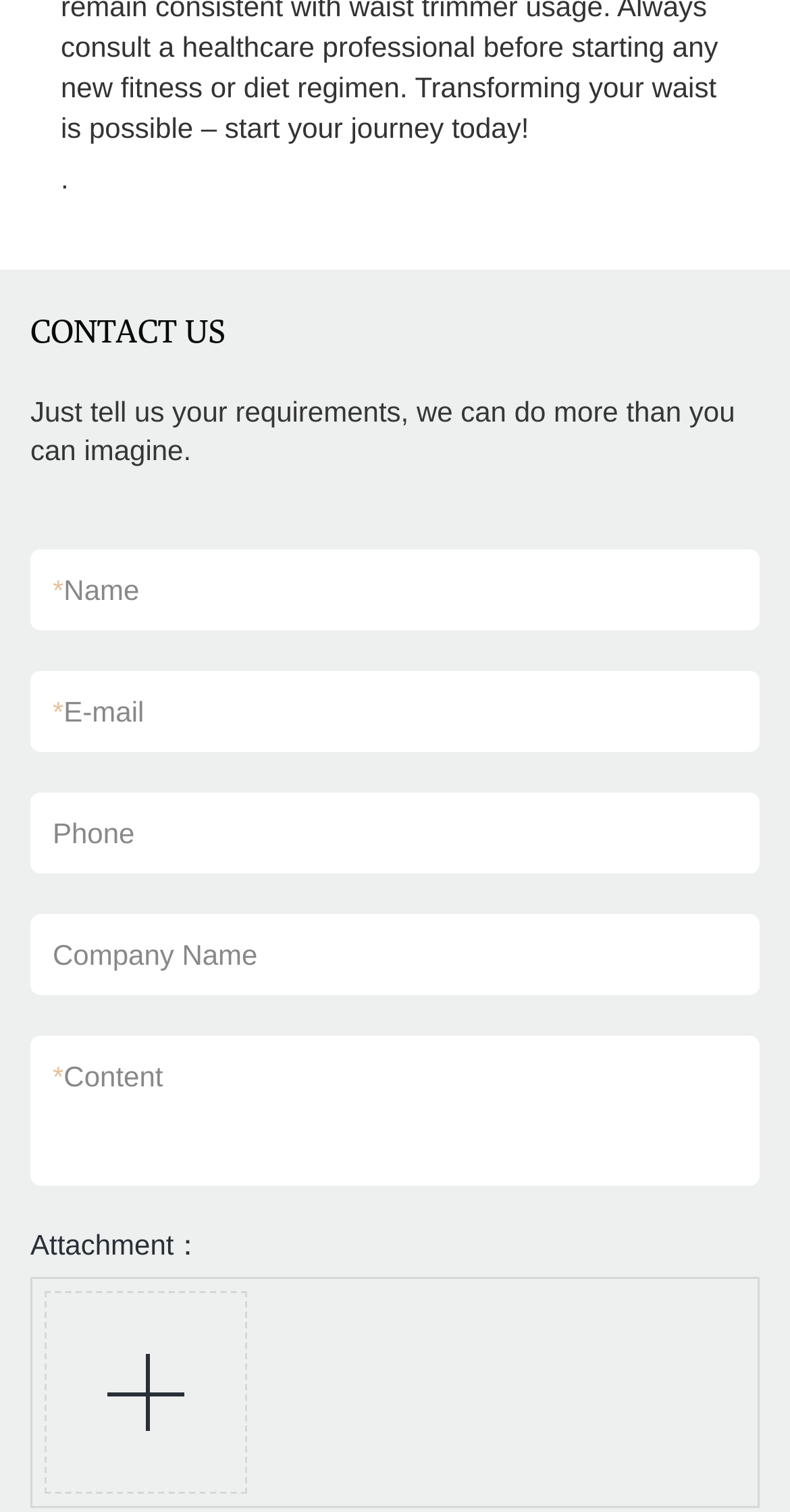Answer the following query with a single word or phrase:
How many attachments can be uploaded at once?

Up to 5